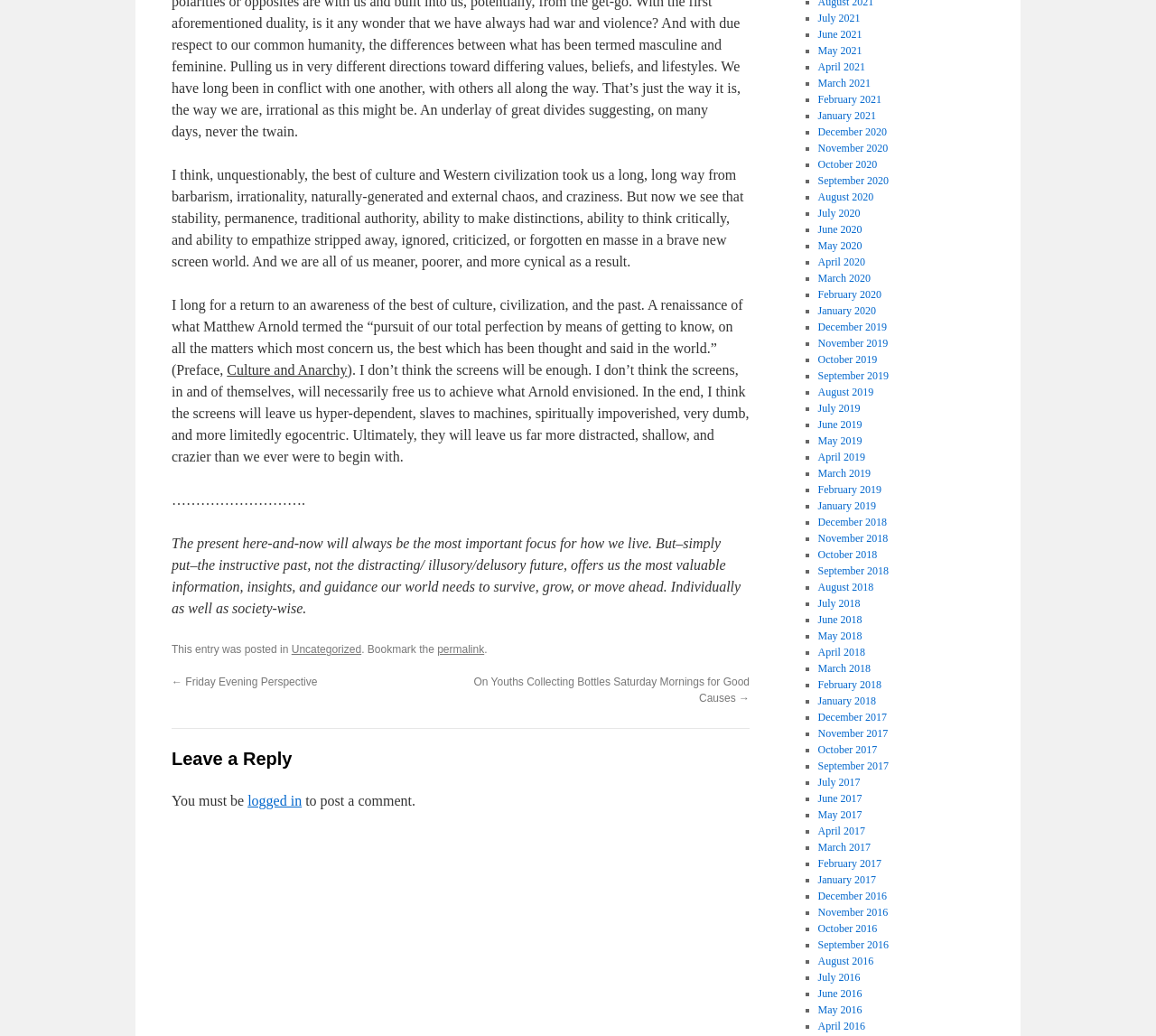What is the title of the blog post?
Please provide a comprehensive answer to the question based on the webpage screenshot.

The title of the blog post is 'Culture and Anarchy' which is mentioned in the StaticText element with ID 293.